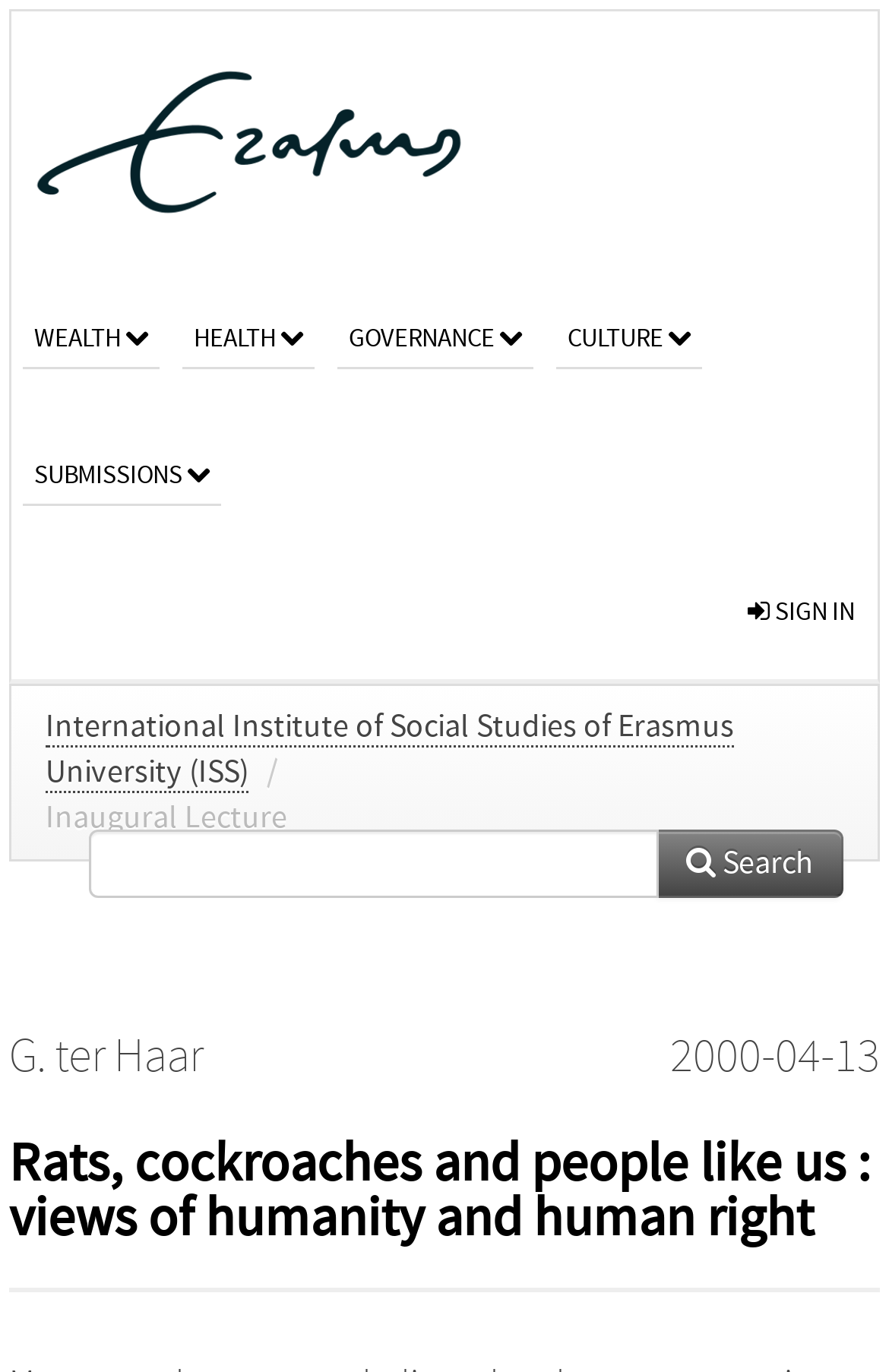Using the webpage screenshot, find the UI element described by G. ter Haar. Provide the bounding box coordinates in the format (top-left x, top-left y, bottom-right x, bottom-right y), ensuring all values are floating point numbers between 0 and 1.

[0.01, 0.751, 0.228, 0.79]